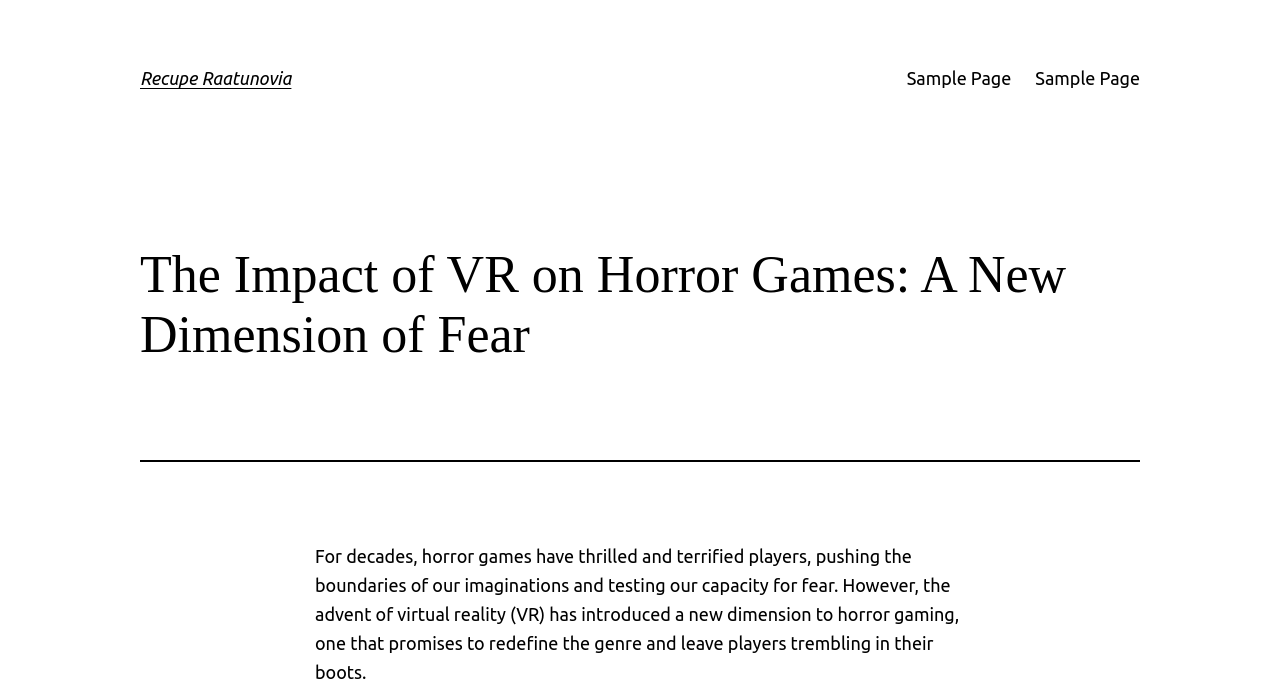How many paragraphs of text are there?
Look at the image and answer with only one word or phrase.

1